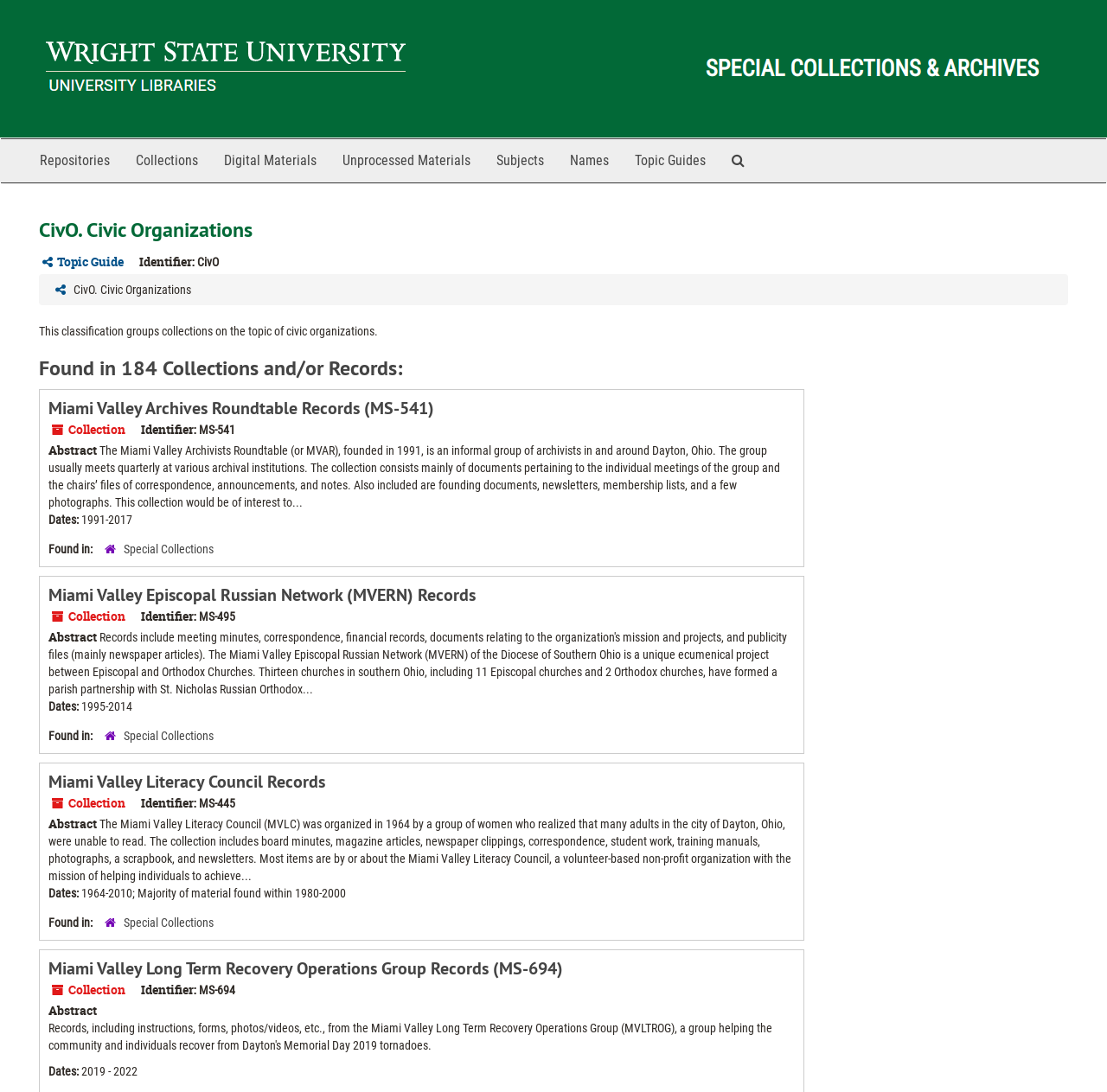Please find the bounding box coordinates for the clickable element needed to perform this instruction: "Click on the 'HOME' link".

None